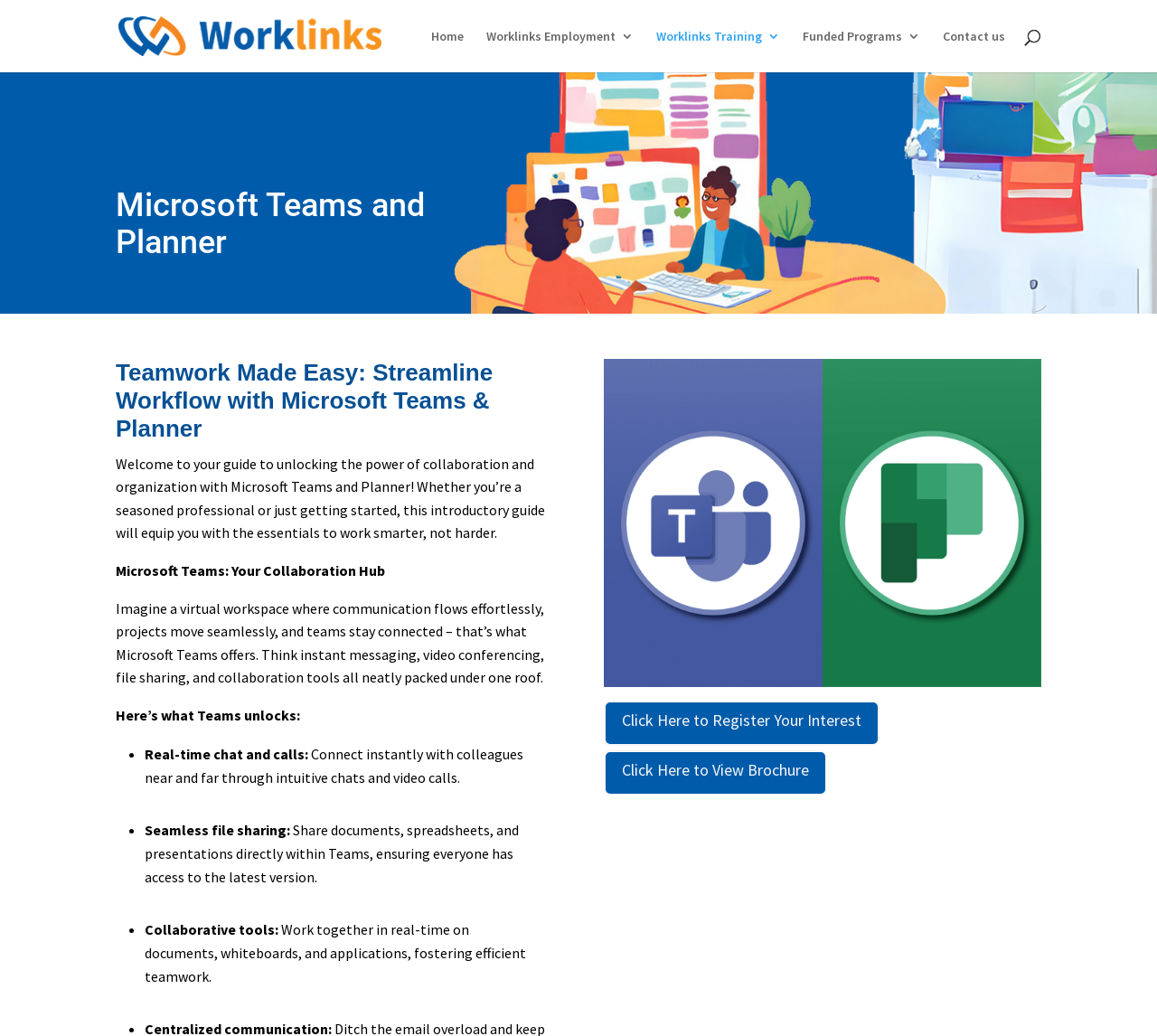Please provide the bounding box coordinates for the element that needs to be clicked to perform the following instruction: "Go to Home". The coordinates should be given as four float numbers between 0 and 1, i.e., [left, top, right, bottom].

[0.373, 0.029, 0.401, 0.07]